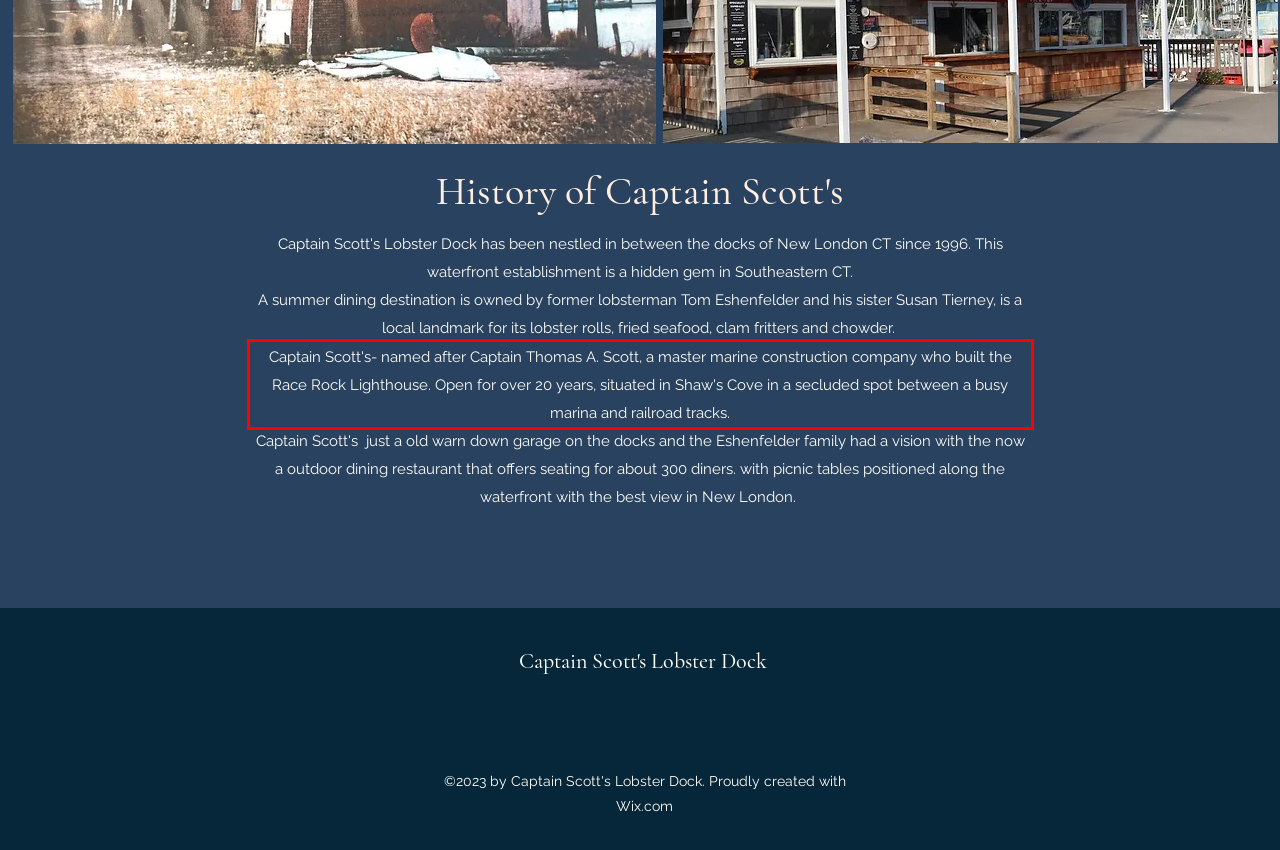Please perform OCR on the UI element surrounded by the red bounding box in the given webpage screenshot and extract its text content.

Captain Scott's- named after Captain Thomas A. Scott, a master marine construction company who built the Race Rock Lighthouse. Open for over 20 years, situated in Shaw's Cove in a secluded spot between a busy marina and railroad tracks.